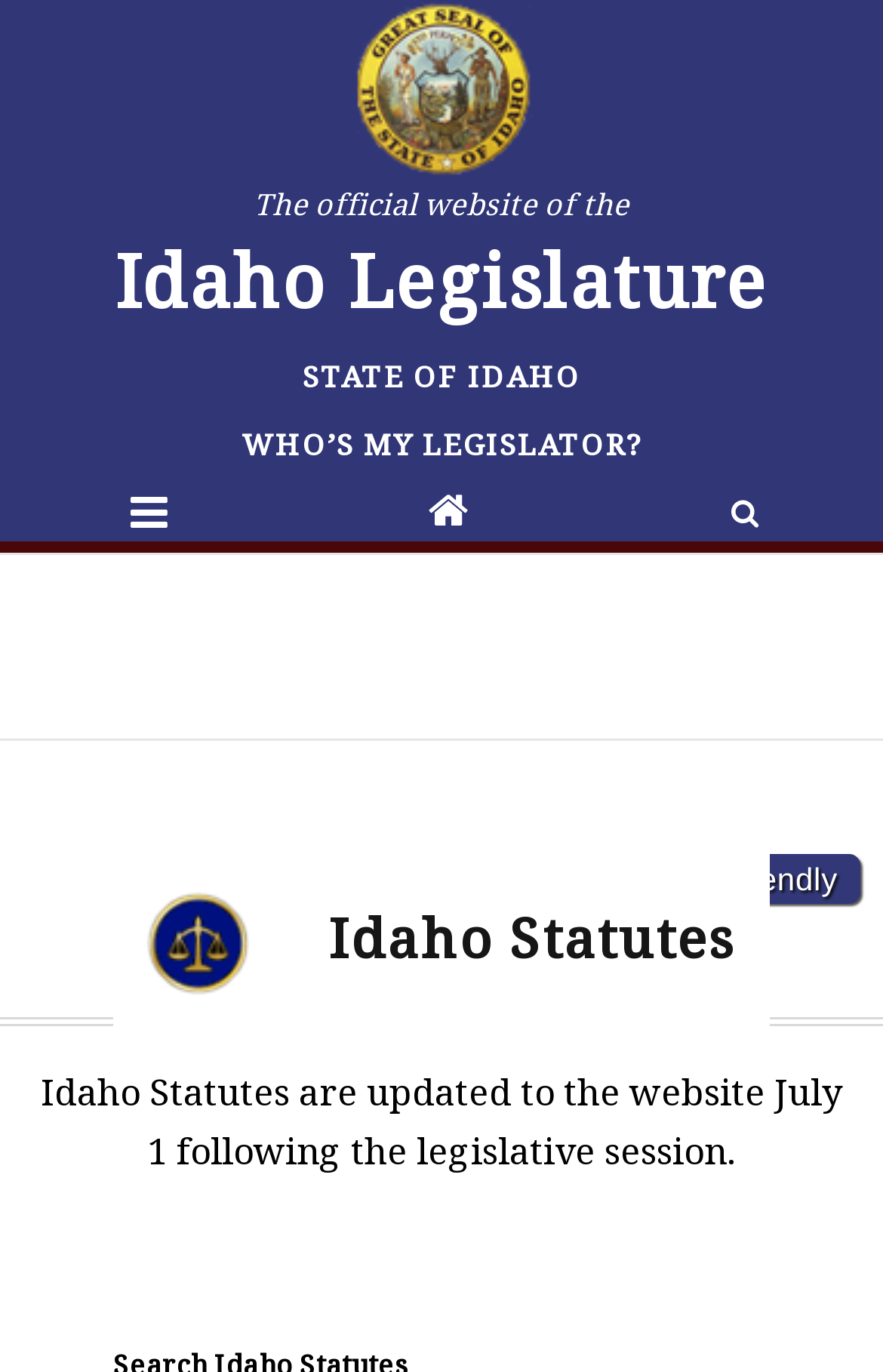Using the webpage screenshot and the element description Print Friendly, determine the bounding box coordinates. Specify the coordinates in the format (top-left x, top-left y, bottom-right x, bottom-right y) with values ranging from 0 to 1.

[0.702, 0.622, 0.974, 0.658]